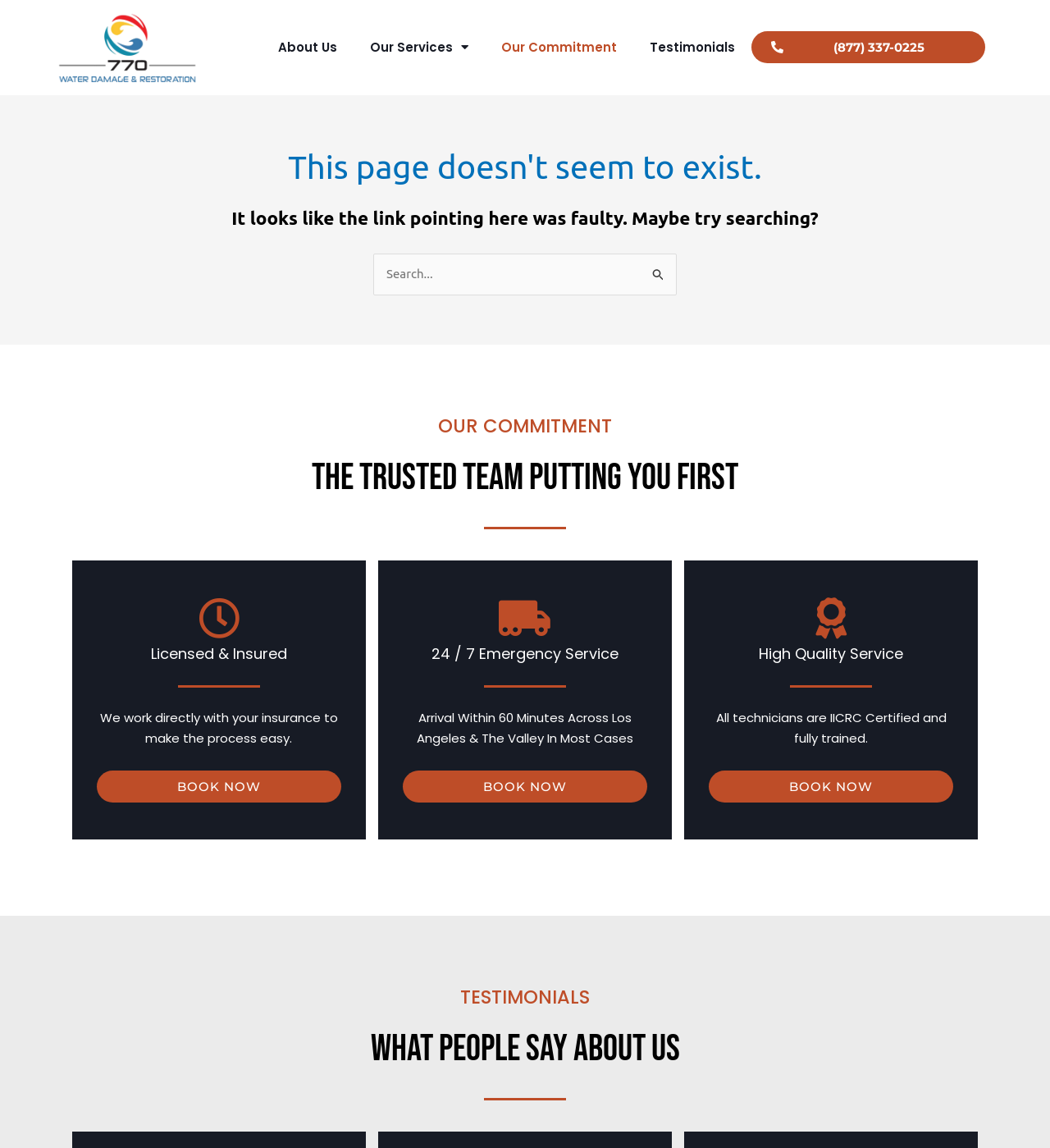Please find the bounding box coordinates of the element that must be clicked to perform the given instruction: "Call the phone number". The coordinates should be four float numbers from 0 to 1, i.e., [left, top, right, bottom].

[0.716, 0.027, 0.939, 0.055]